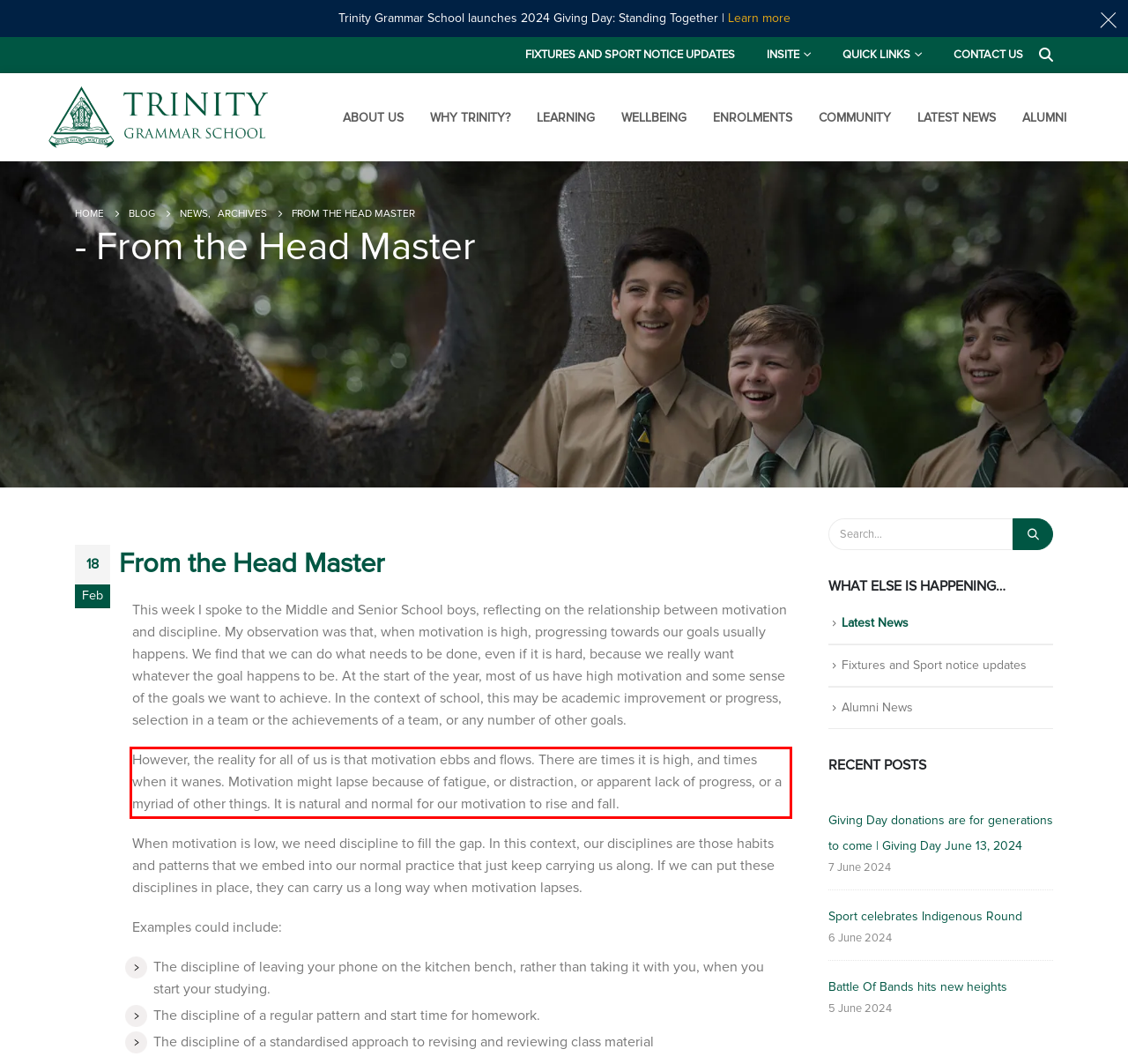The screenshot you have been given contains a UI element surrounded by a red rectangle. Use OCR to read and extract the text inside this red rectangle.

However, the reality for all of us is that motivation ebbs and flows. There are times it is high, and times when it wanes. Motivation might lapse because of fatigue, or distraction, or apparent lack of progress, or a myriad of other things. It is natural and normal for our motivation to rise and fall.